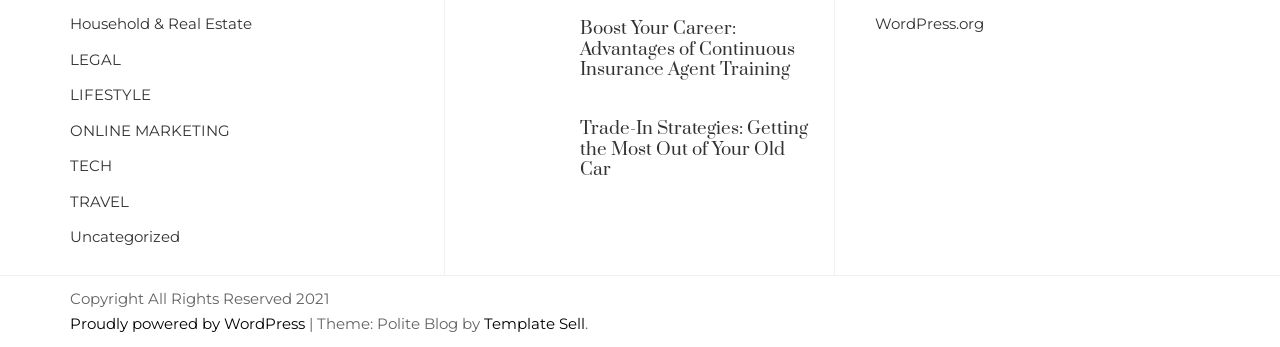Identify the bounding box coordinates for the element that needs to be clicked to fulfill this instruction: "View Trade-In Strategies: Getting the Most Out of Your Old Car". Provide the coordinates in the format of four float numbers between 0 and 1: [left, top, right, bottom].

[0.453, 0.343, 0.64, 0.52]